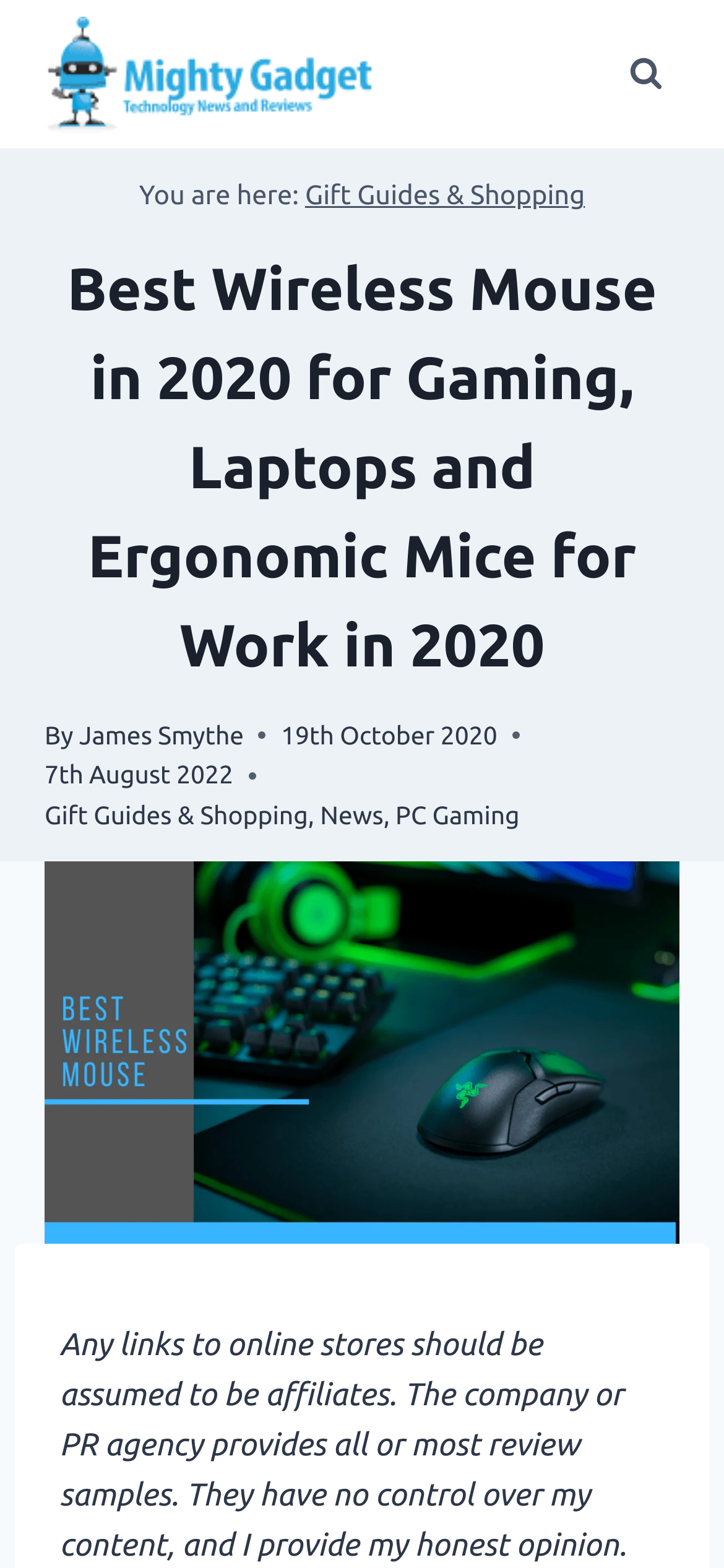Using the provided description: "News", find the bounding box coordinates of the corresponding UI element. The output should be four float numbers between 0 and 1, in the format [left, top, right, bottom].

[0.442, 0.51, 0.53, 0.529]